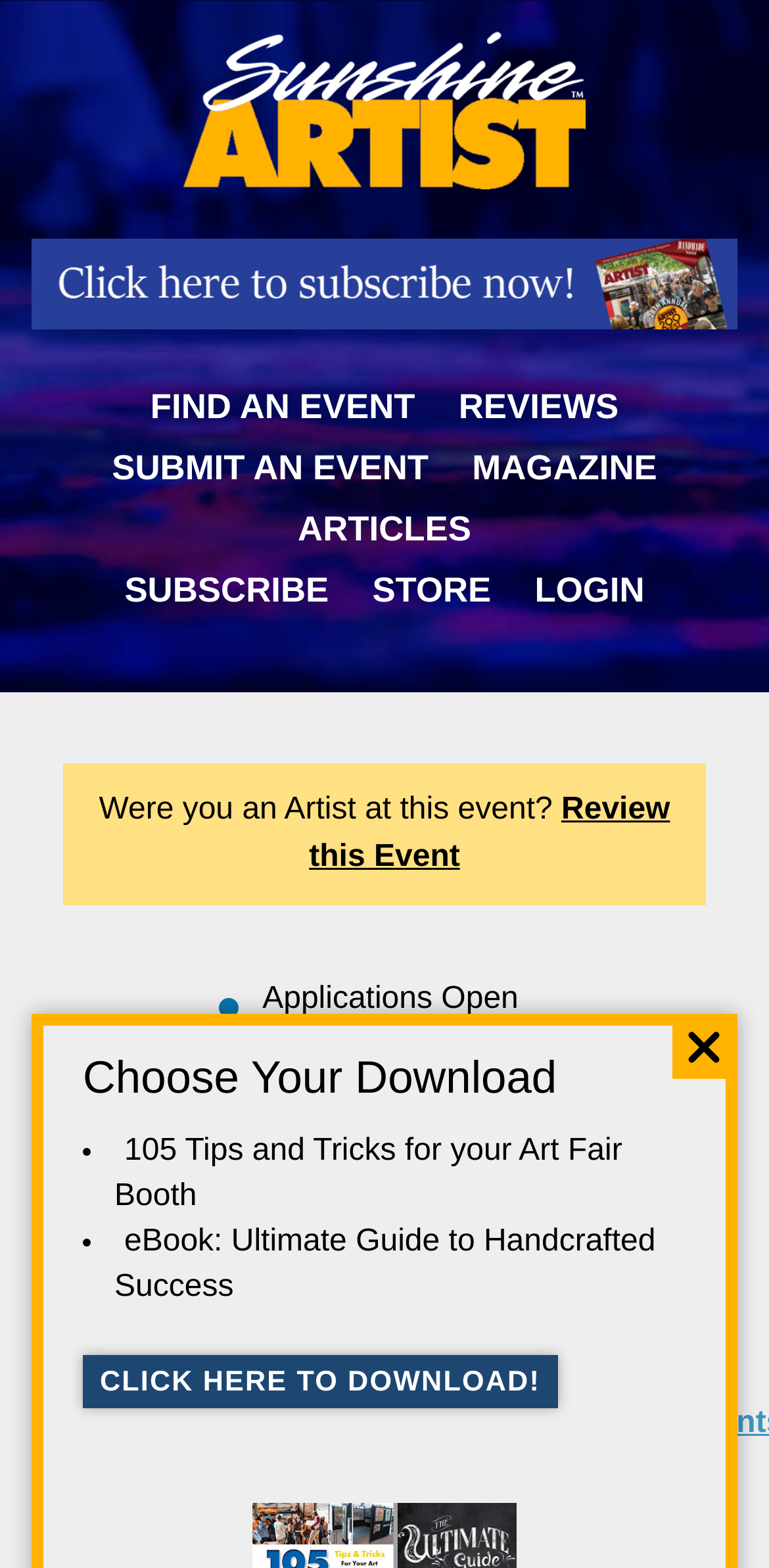Based on what you see in the screenshot, provide a thorough answer to this question: What is the name of the event?

I found the answer by looking at the heading element with the text 'Pumpkins in the Park' which is located at the top of the webpage.